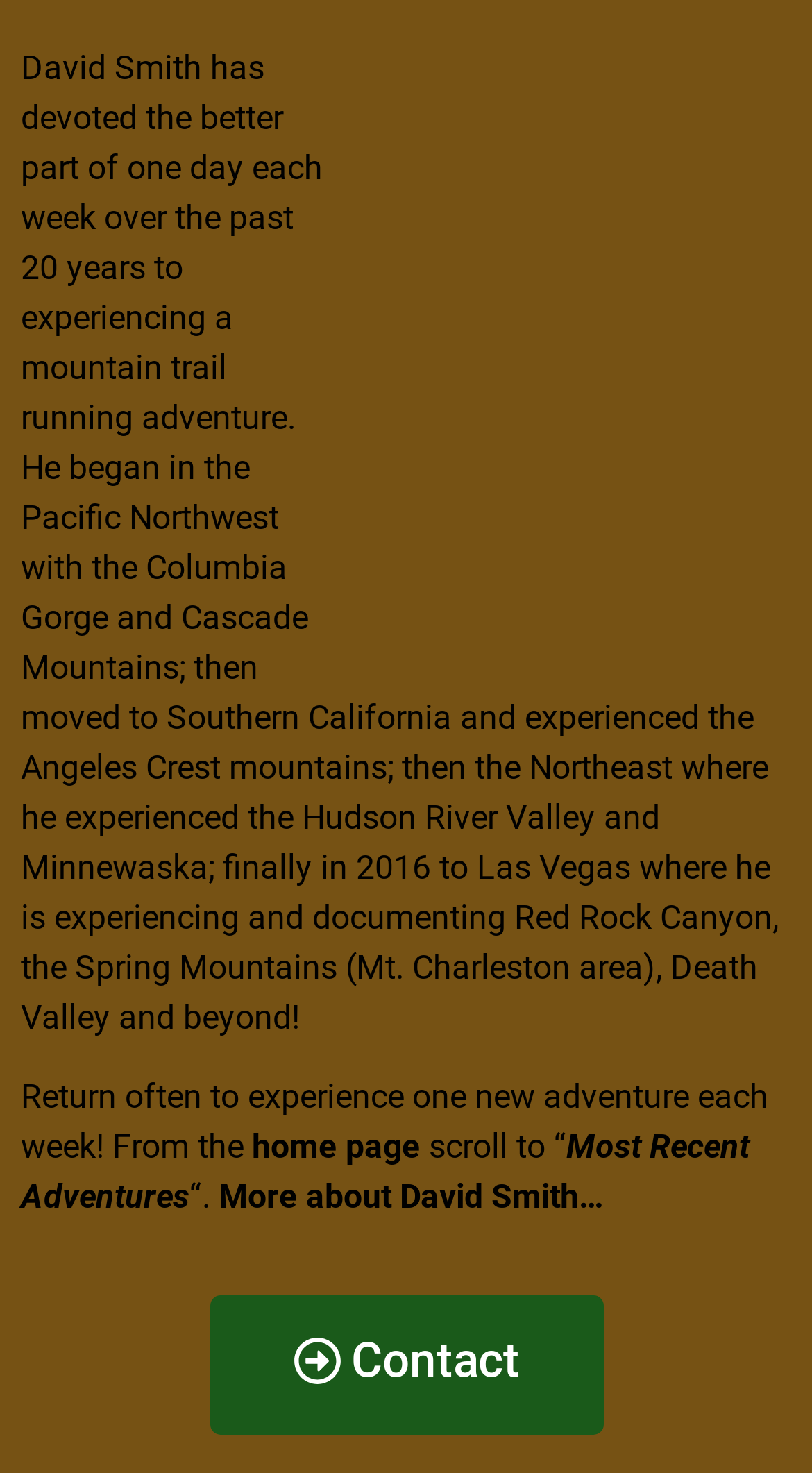Find the bounding box of the UI element described as: "GYST Services". The bounding box coordinates should be given as four float values between 0 and 1, i.e., [left, top, right, bottom].

None